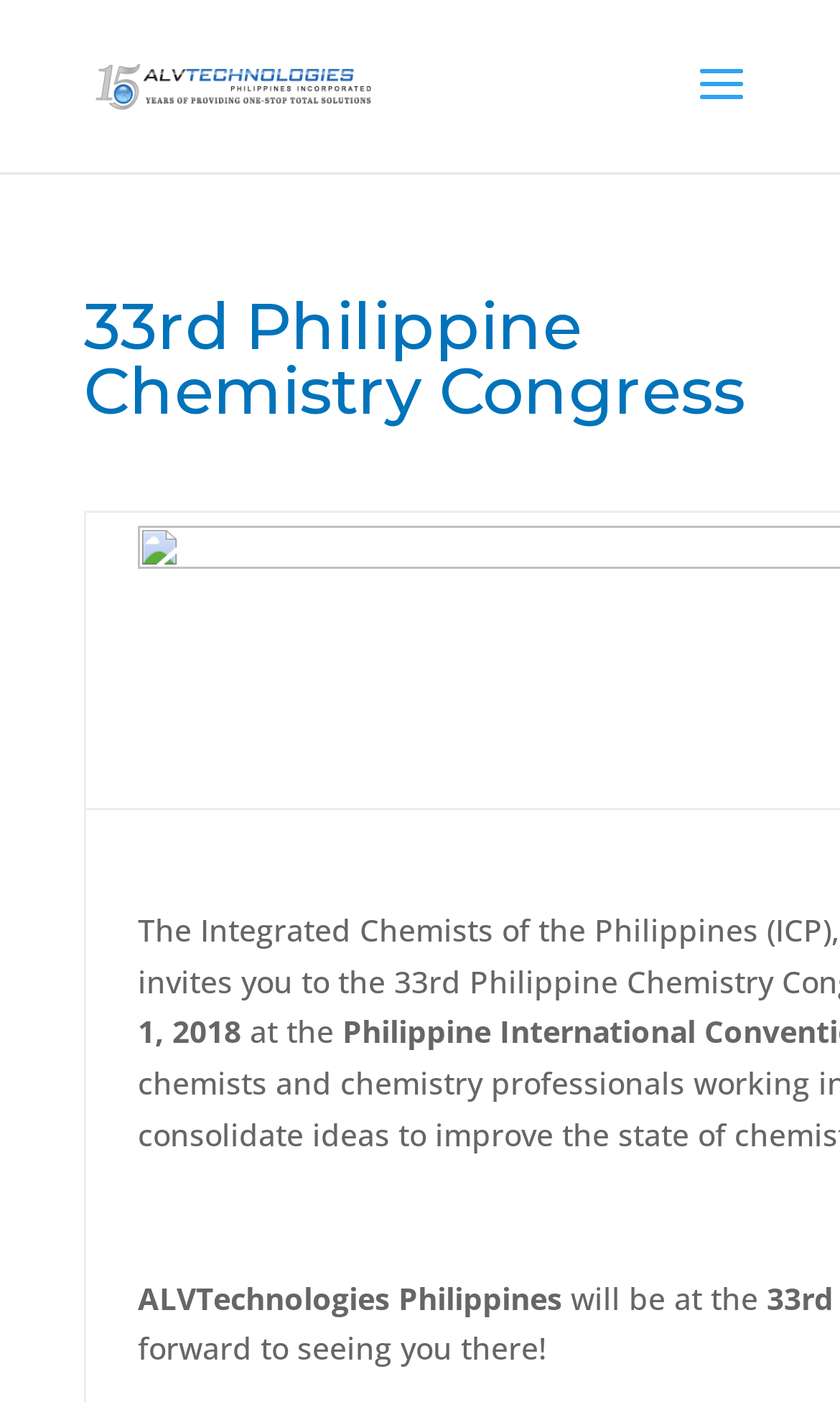What is the text above the search box?
Examine the image and give a concise answer in one word or a short phrase.

Search for: